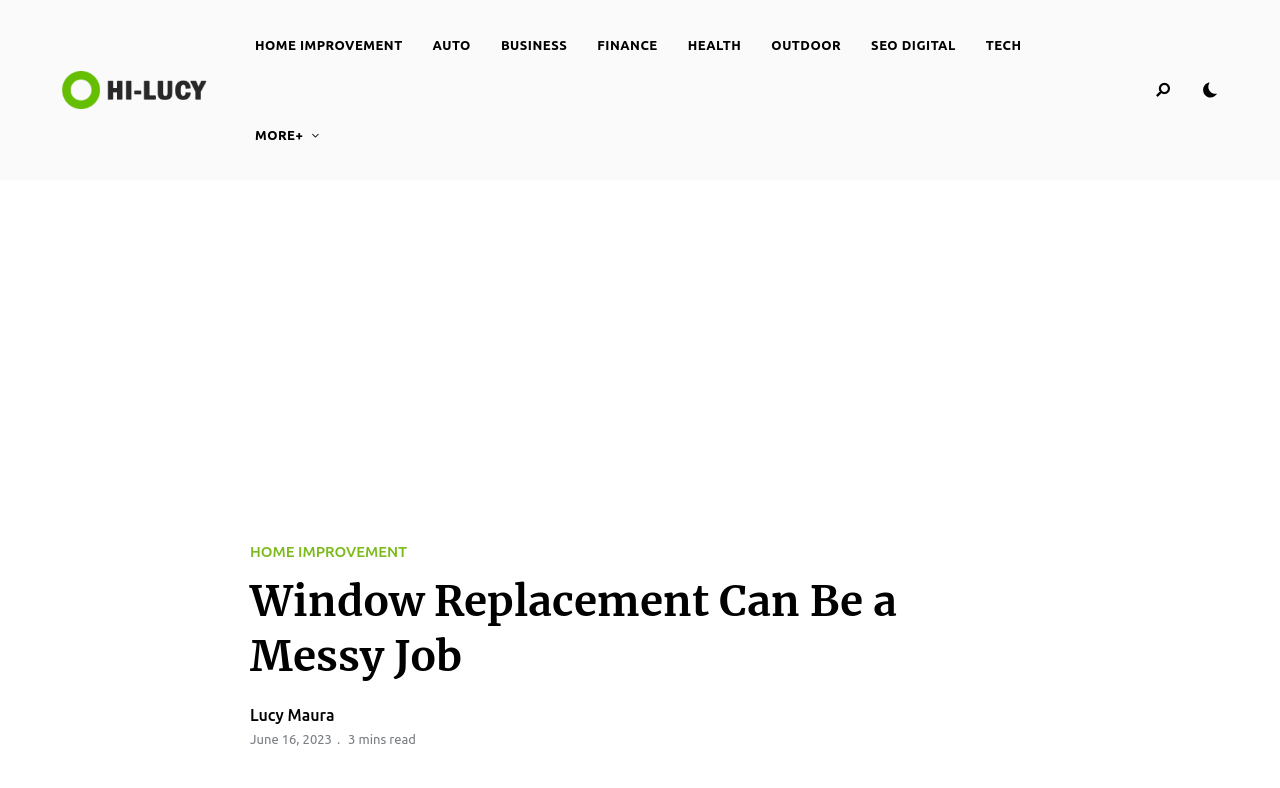Answer the question with a brief word or phrase:
When was the article published?

June 16, 2023